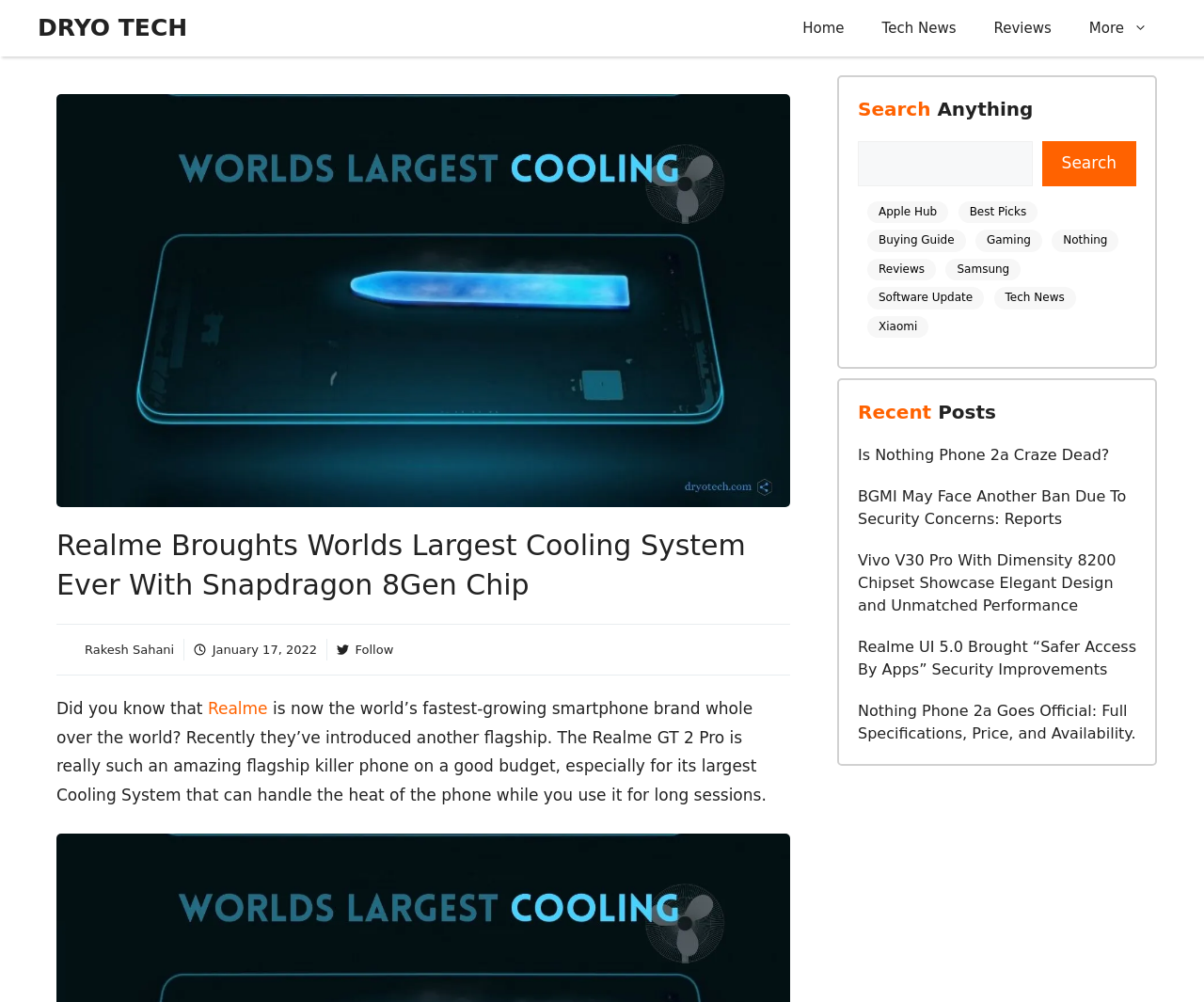Please reply with a single word or brief phrase to the question: 
How many items are in the 'Tech News' category?

289 items